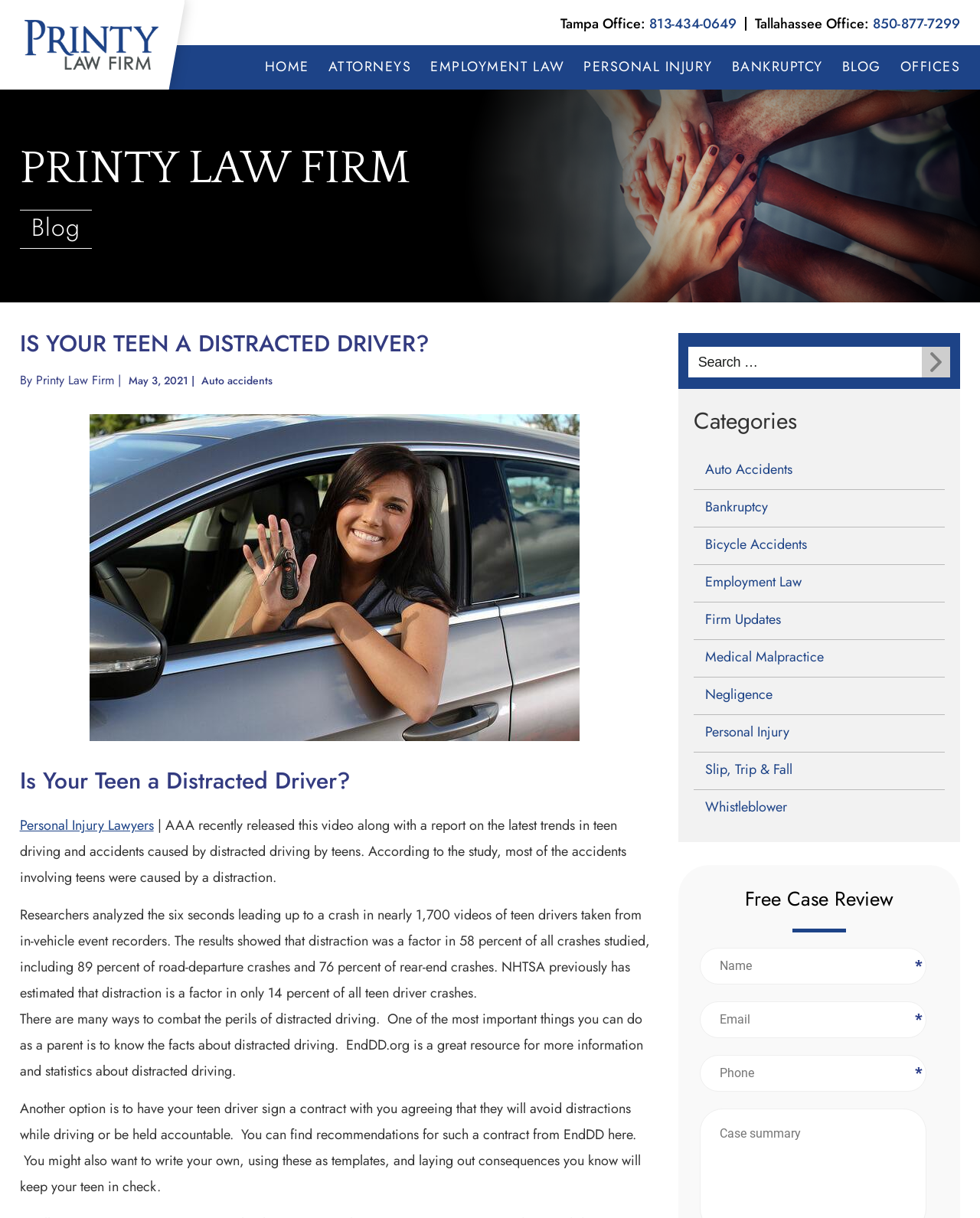Based on what you see in the screenshot, provide a thorough answer to this question: What is the name of the law firm?

I found the name of the law firm by looking at the heading element with the text 'PRINTY LAW FIRM' at the top of the page.